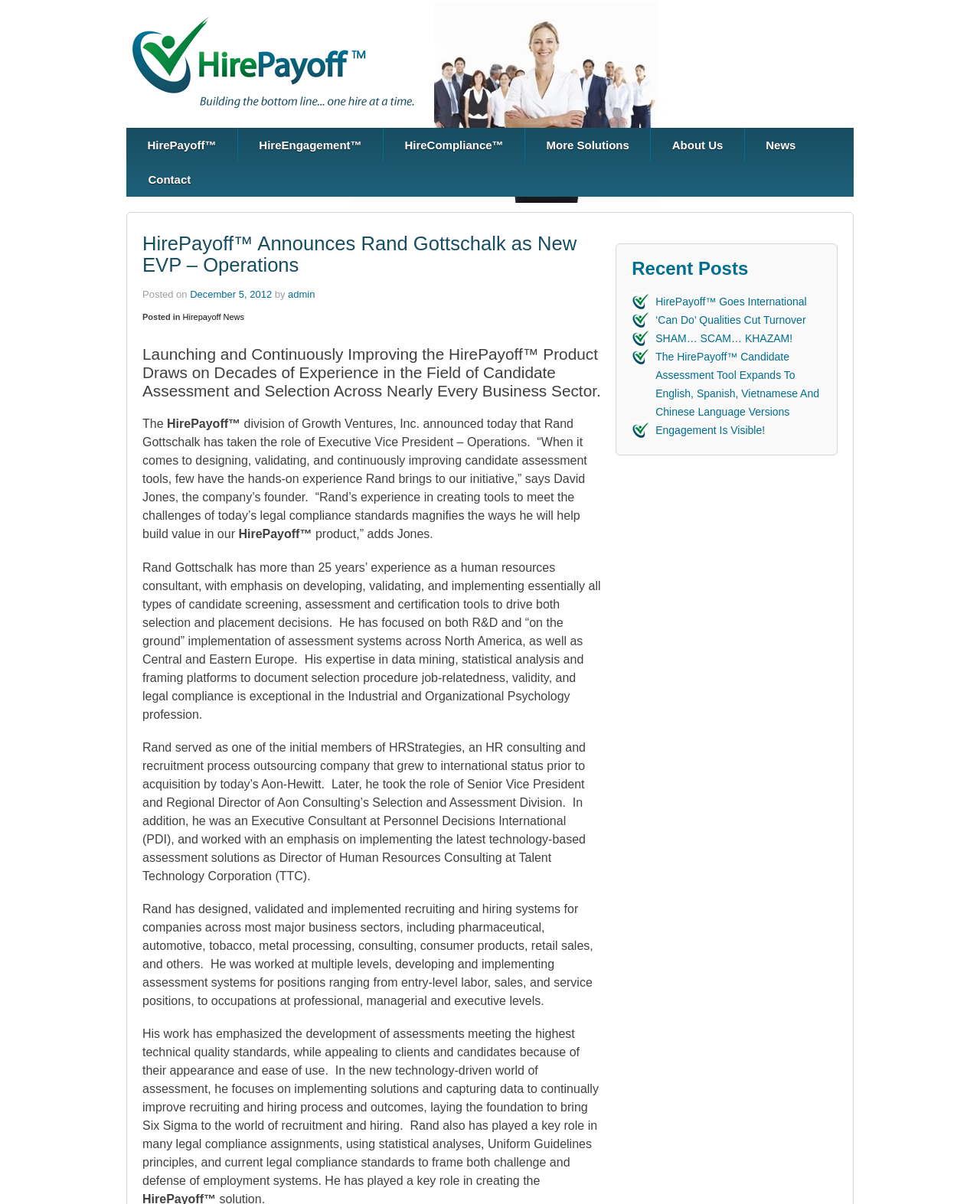Provide the bounding box coordinates for the area that should be clicked to complete the instruction: "Read the news about Rand Gottschalk".

[0.145, 0.239, 0.277, 0.249]